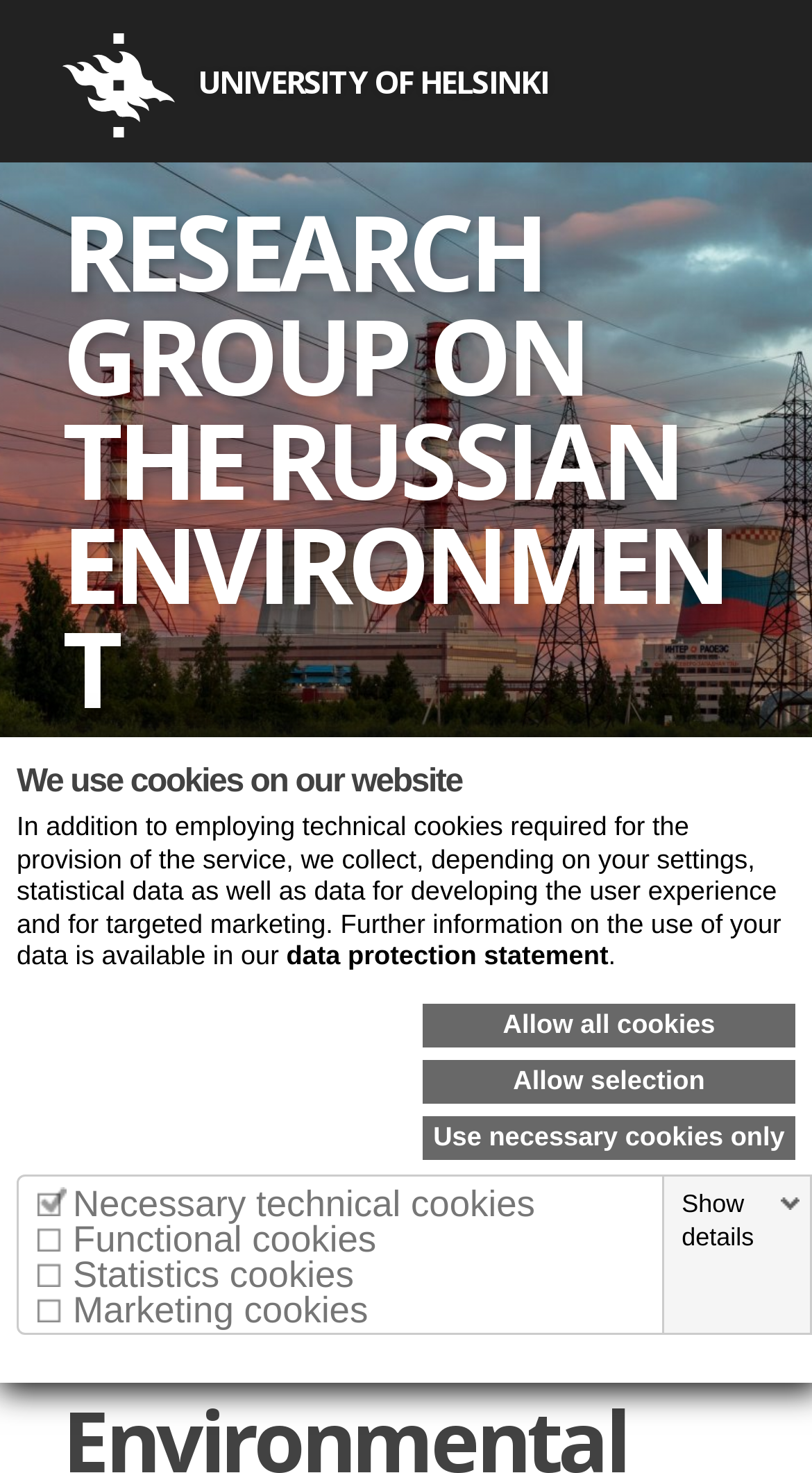Respond with a single word or phrase:
What is the name of the university?

University of Helsinki